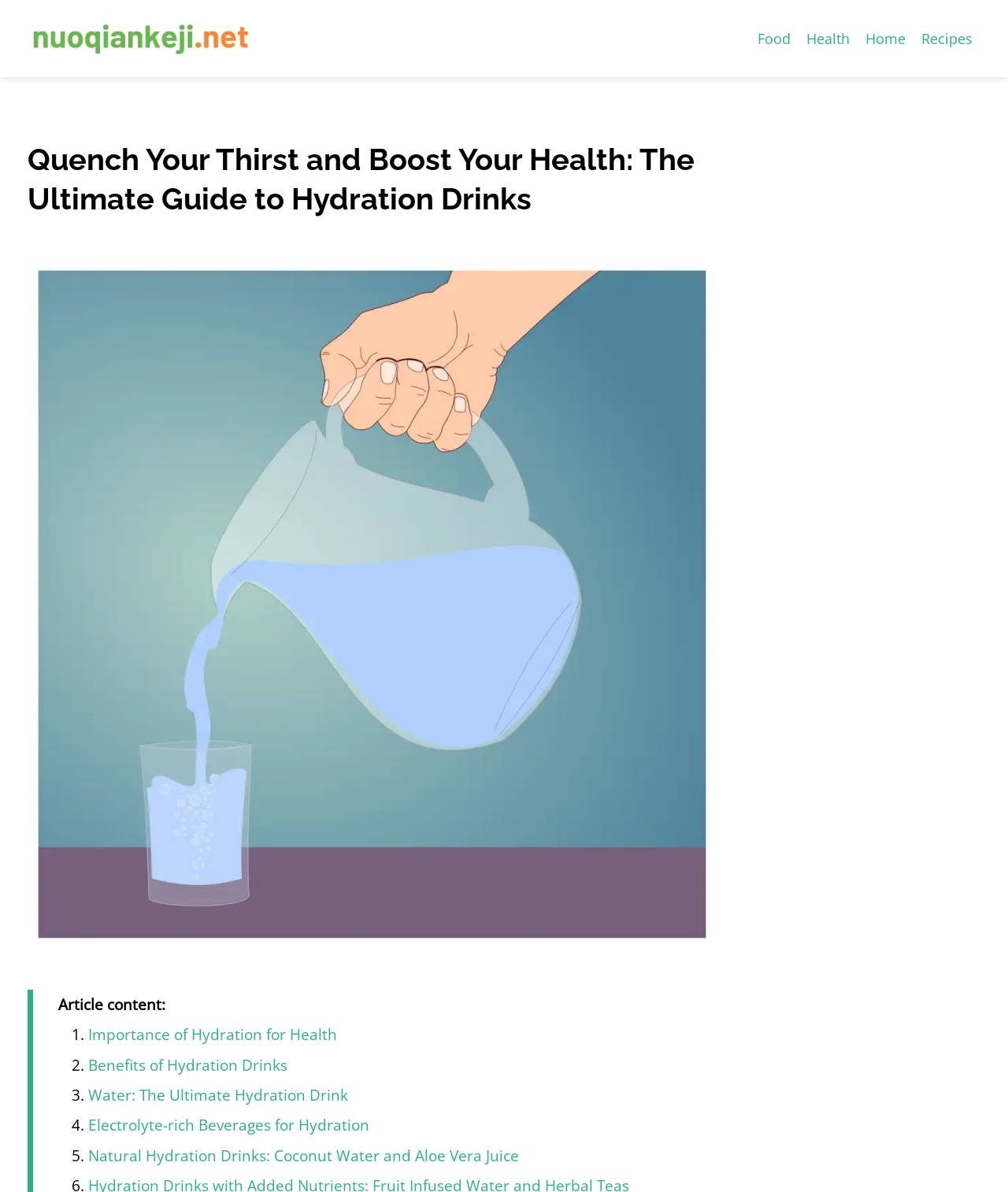How many main categories are listed at the top of the webpage?
Relying on the image, give a concise answer in one word or a brief phrase.

4